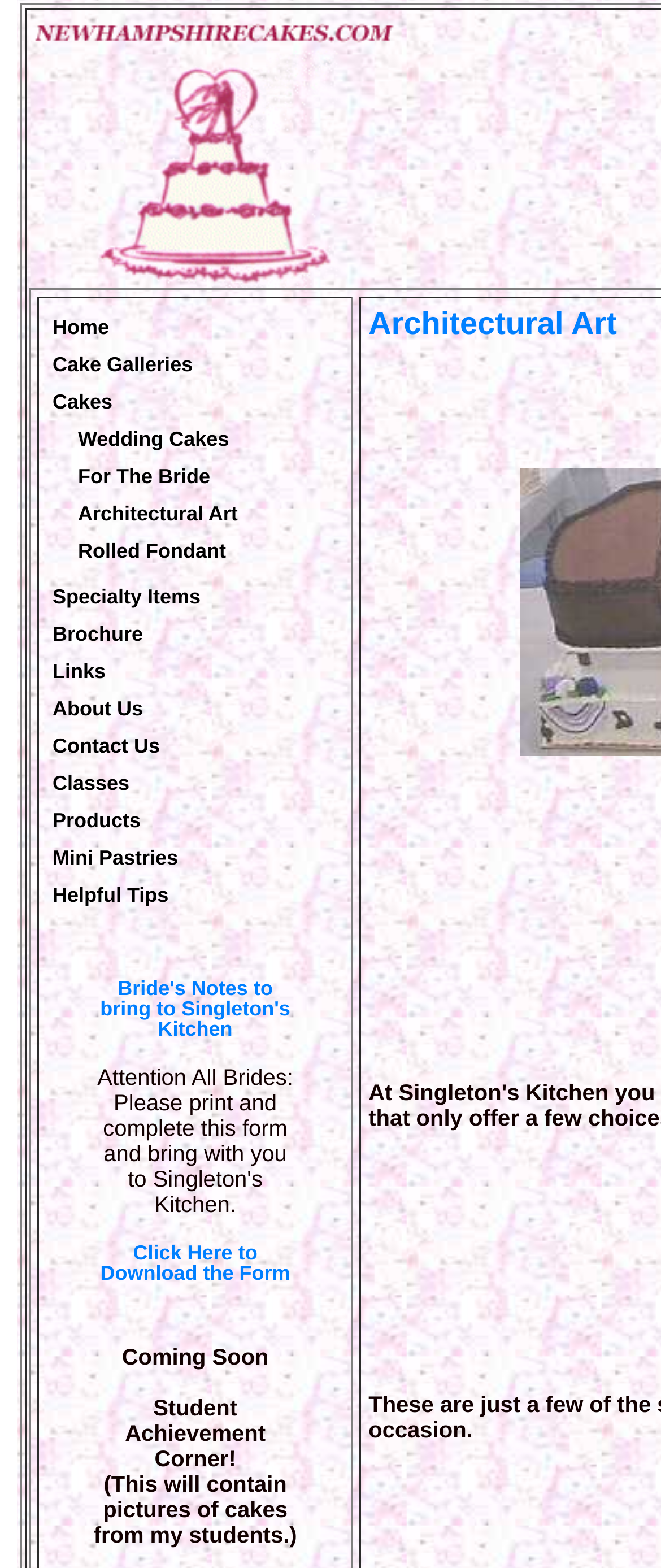Find the bounding box coordinates for the area you need to click to carry out the instruction: "Click on Home". The coordinates should be four float numbers between 0 and 1, indicated as [left, top, right, bottom].

[0.079, 0.201, 0.165, 0.216]